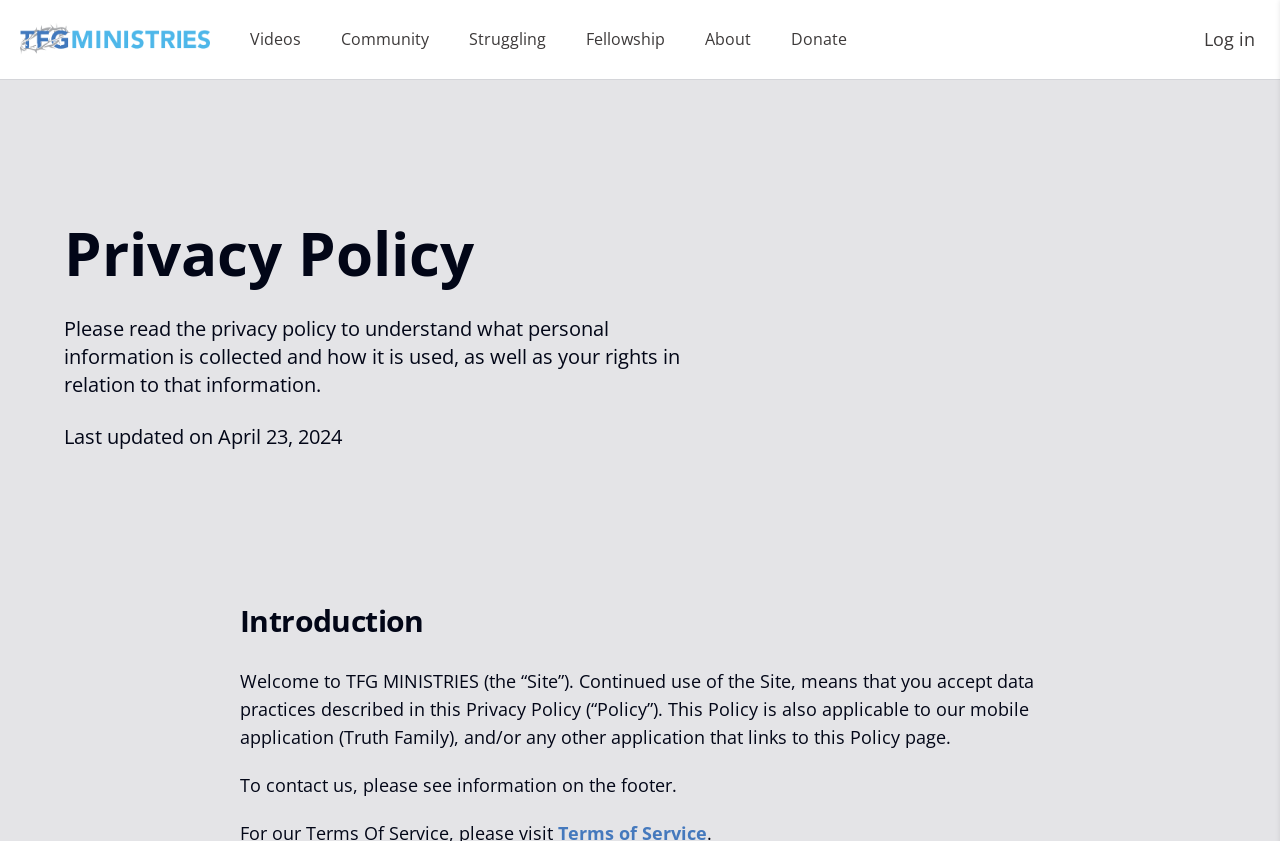What is the name of the mobile application mentioned?
Relying on the image, give a concise answer in one word or a brief phrase.

Truth Family